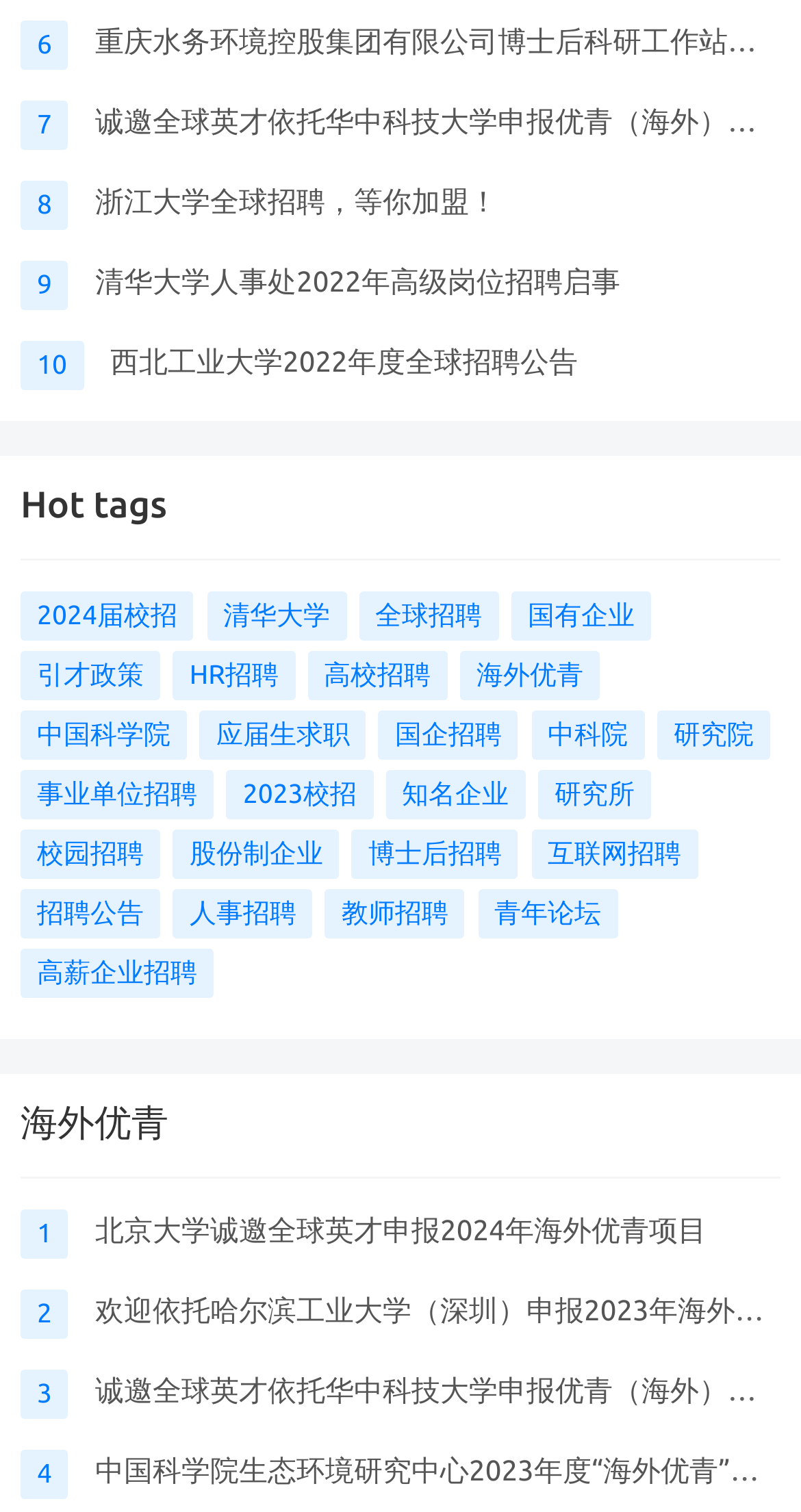Kindly provide the bounding box coordinates of the section you need to click on to fulfill the given instruction: "Click the link to apply for the overseas talent project at Tsinghua University".

[0.119, 0.175, 0.774, 0.197]